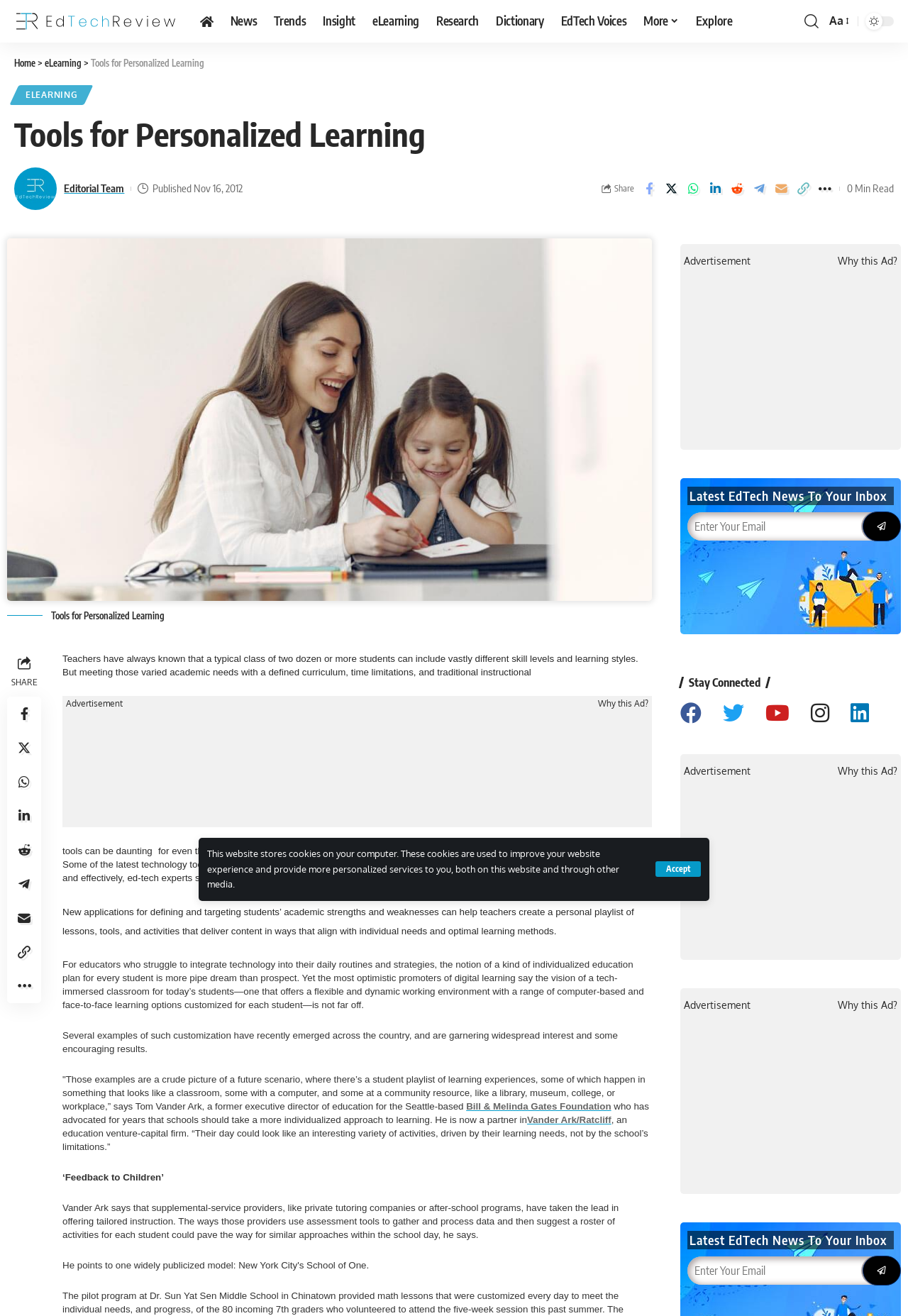Determine the bounding box coordinates of the clickable element to achieve the following action: 'Share on Facebook'. Provide the coordinates as four float values between 0 and 1, formatted as [left, top, right, bottom].

[0.704, 0.135, 0.726, 0.152]